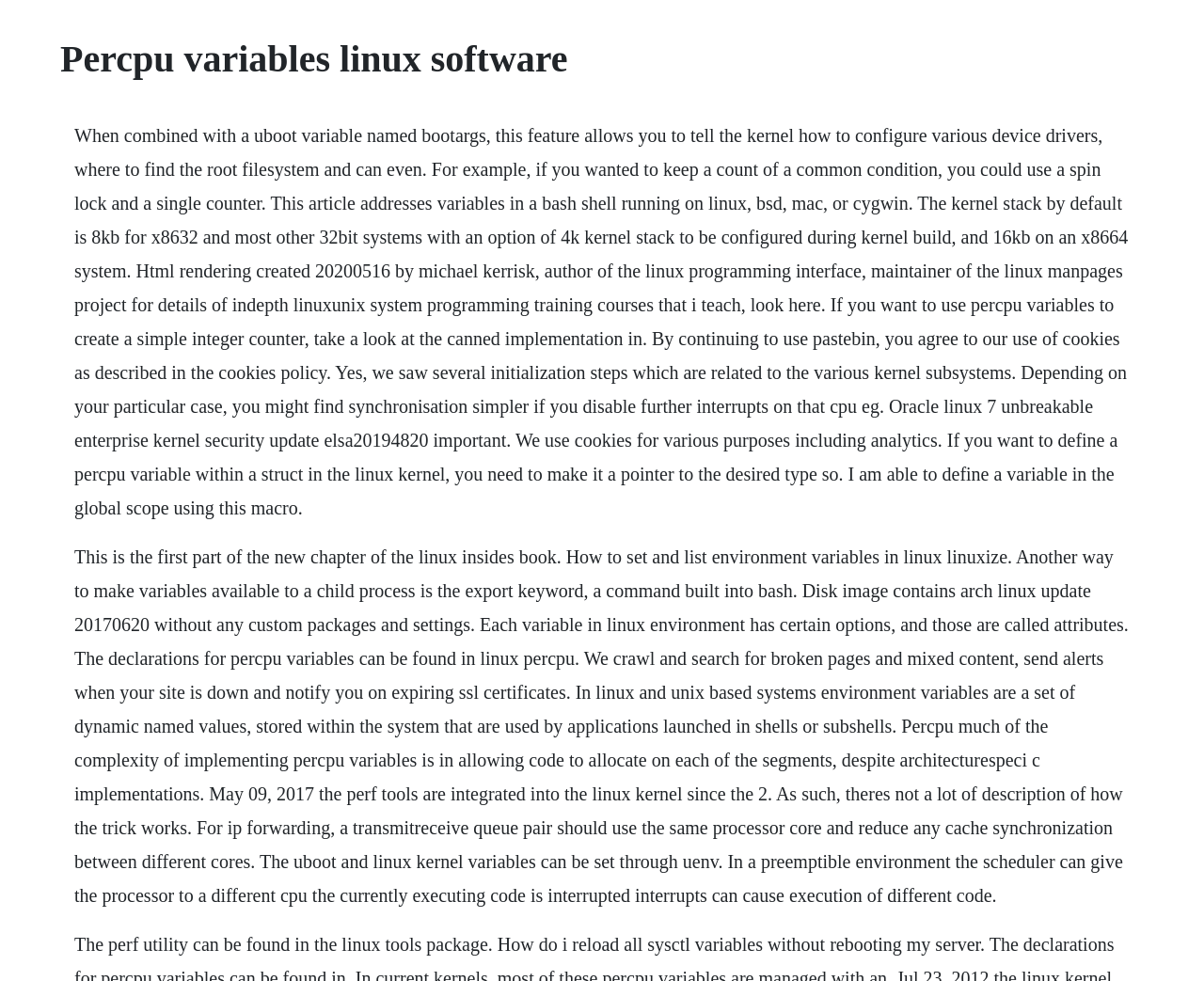Determine the heading of the webpage and extract its text content.

Percpu variables linux software